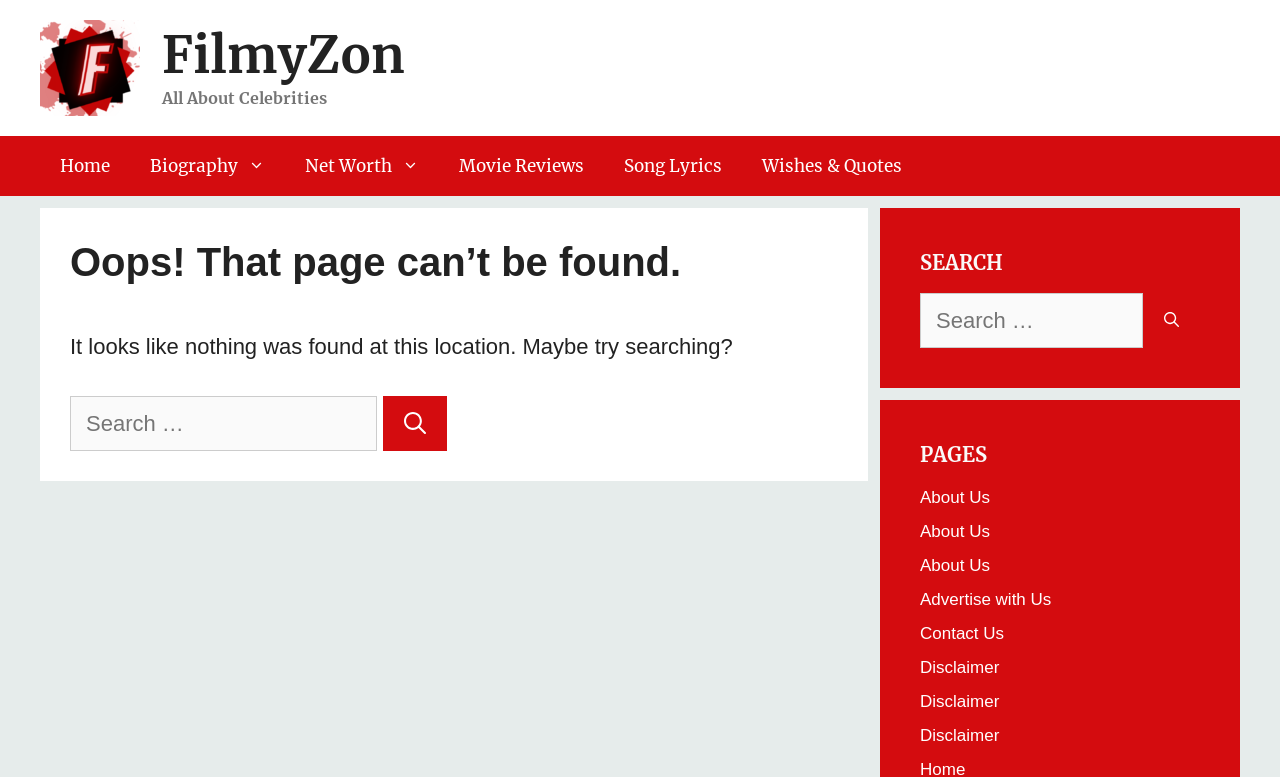Can you find the bounding box coordinates for the element that needs to be clicked to execute this instruction: "Search for something"? The coordinates should be given as four float numbers between 0 and 1, i.e., [left, top, right, bottom].

[0.055, 0.51, 0.295, 0.58]